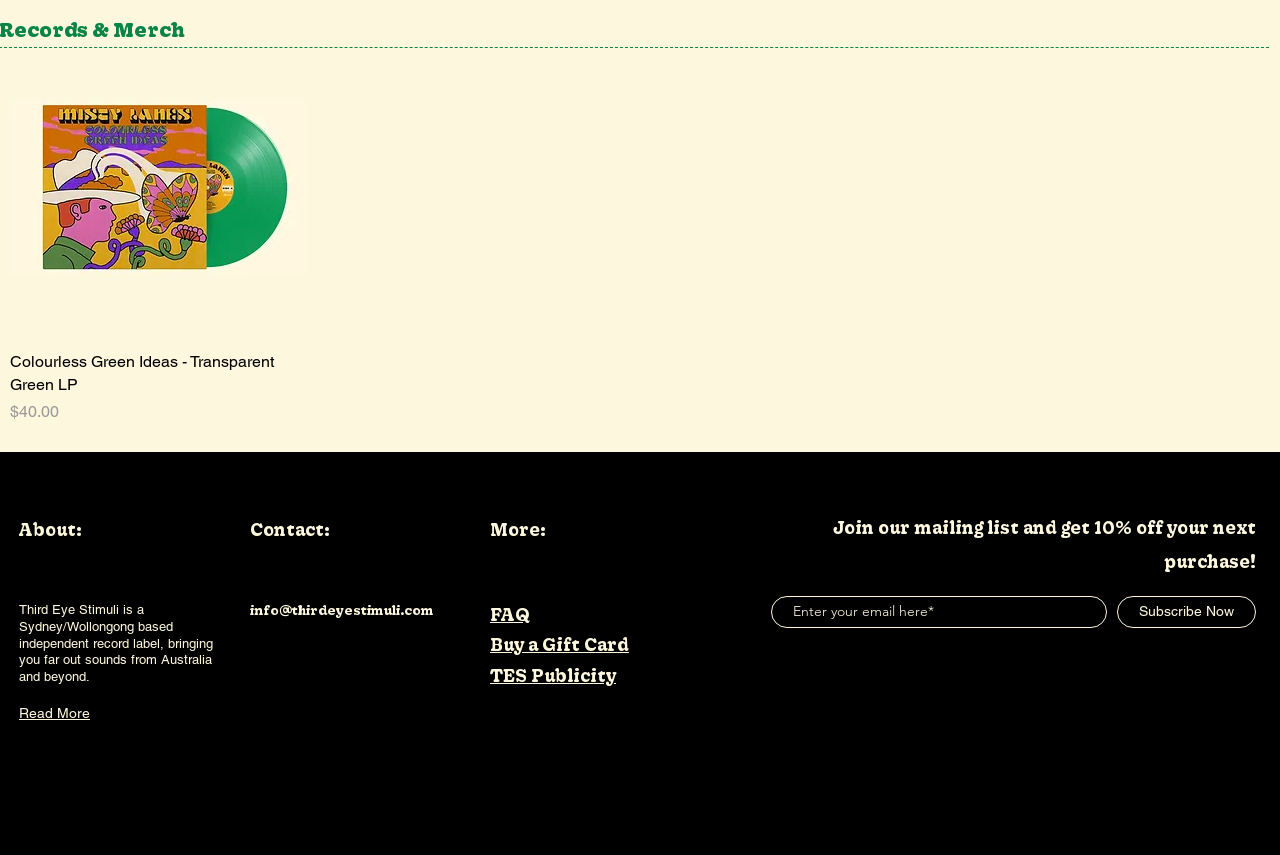Pinpoint the bounding box coordinates of the element that must be clicked to accomplish the following instruction: "Follow on Instagram". The coordinates should be in the format of four float numbers between 0 and 1, i.e., [left, top, right, bottom].

[0.807, 0.888, 0.834, 0.929]